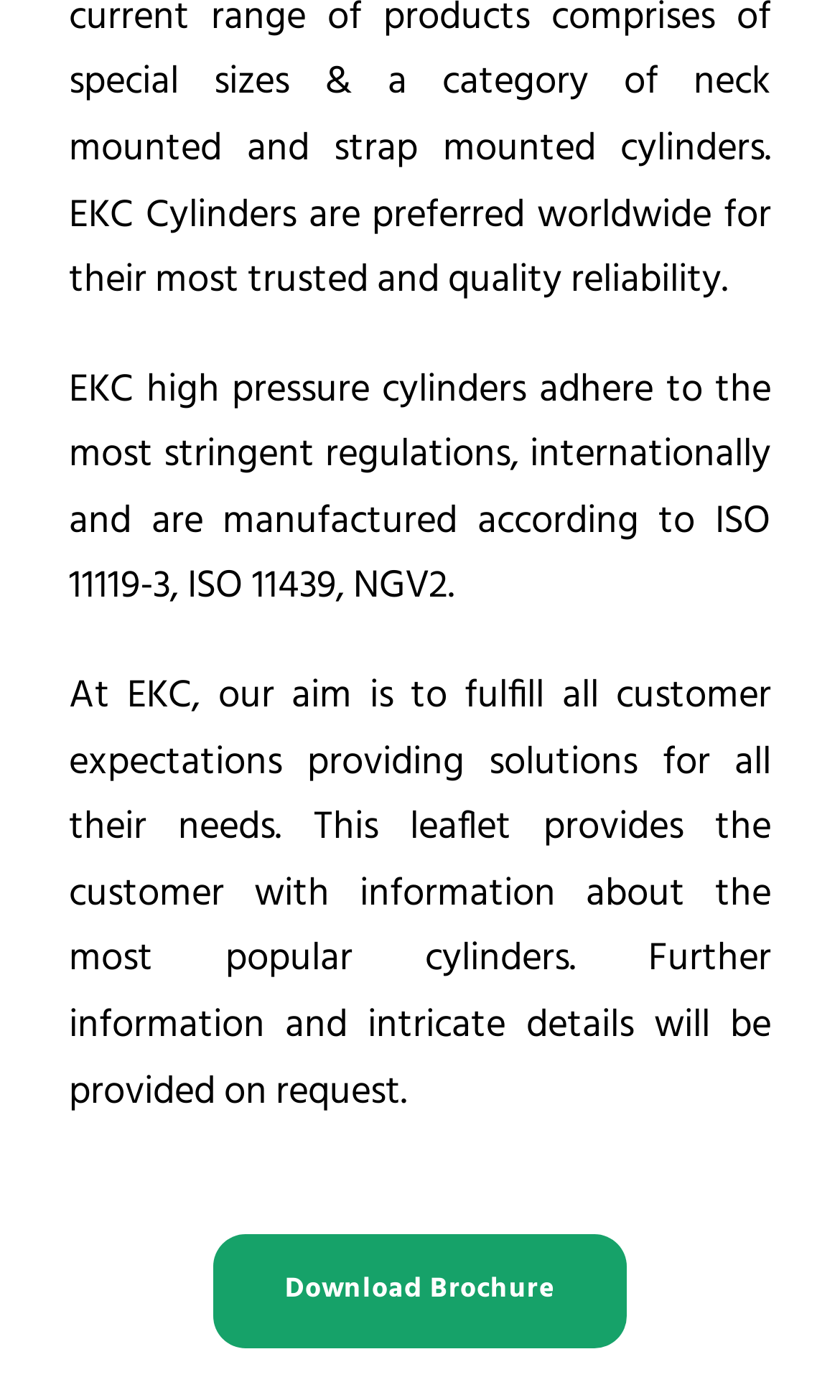Using the provided element description "Download Brochure", determine the bounding box coordinates of the UI element.

[0.254, 0.882, 0.746, 0.963]